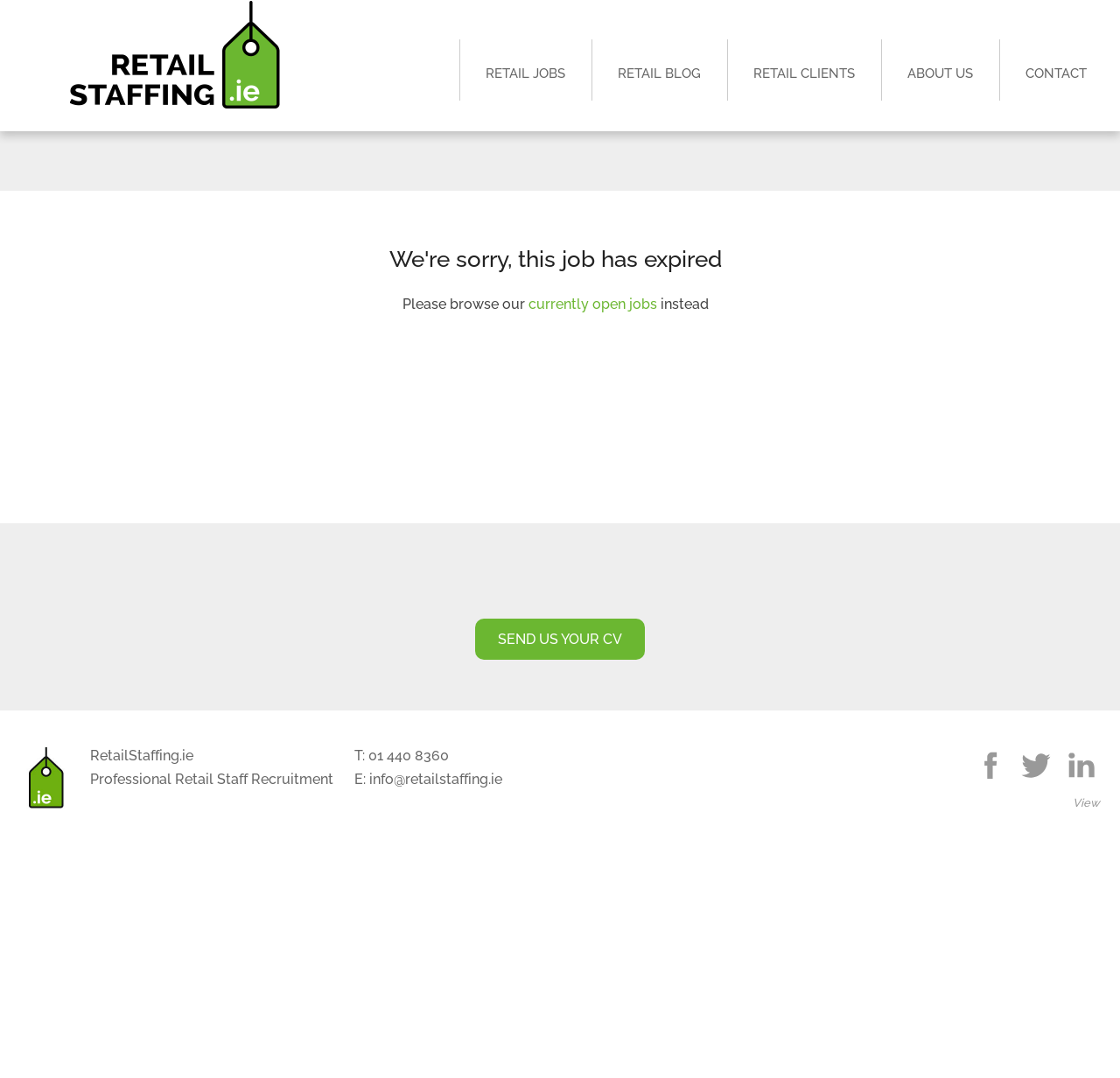What should I do if I'm interested in a job?
Please analyze the image and answer the question with as much detail as possible.

I found a message that says 'Please browse our currently open jobs instead'. This suggests that if I'm interested in a job, I should browse the currently open jobs. Additionally, there is a link that says 'SEND US YOUR CV', which implies that I can also send my CV to the company if I'm interested in a job.